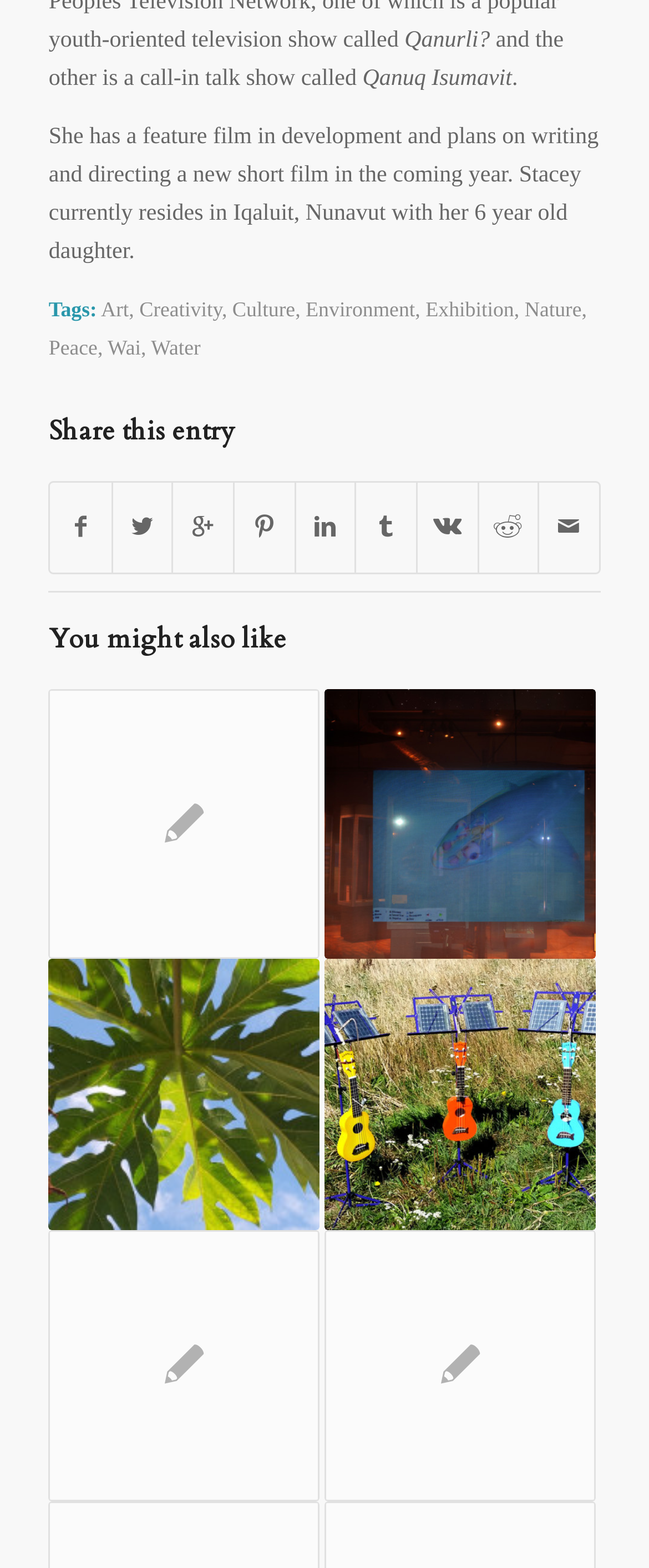Please determine the bounding box coordinates of the section I need to click to accomplish this instruction: "Read the article 'SCANZ 2013: From second to third nature - building cultural bridges between Mātauranga Māori and Western science'".

[0.075, 0.439, 0.492, 0.612]